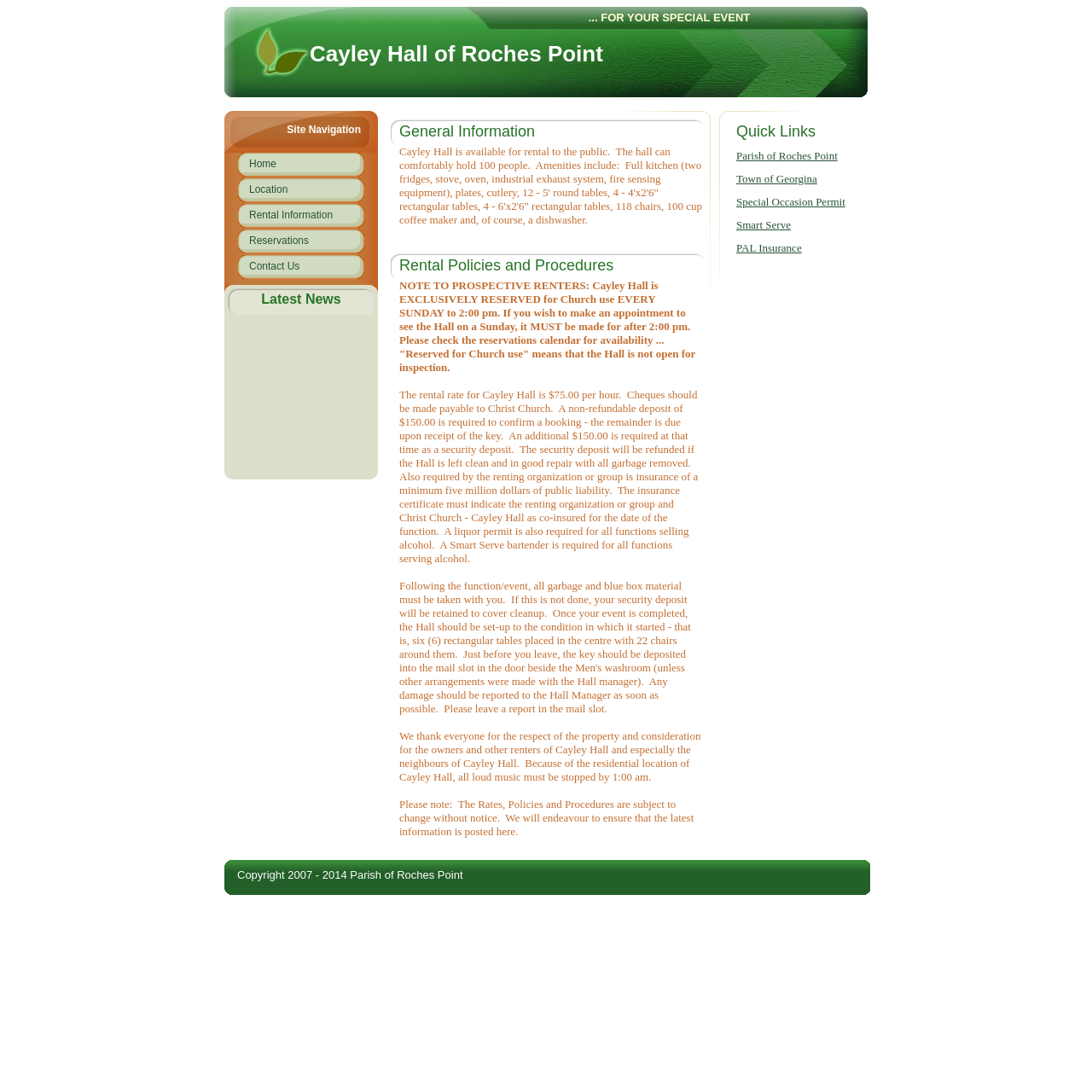Can you pinpoint the bounding box coordinates for the clickable element required for this instruction: "View Reservations"? The coordinates should be four float numbers between 0 and 1, i.e., [left, top, right, bottom].

[0.228, 0.215, 0.283, 0.226]